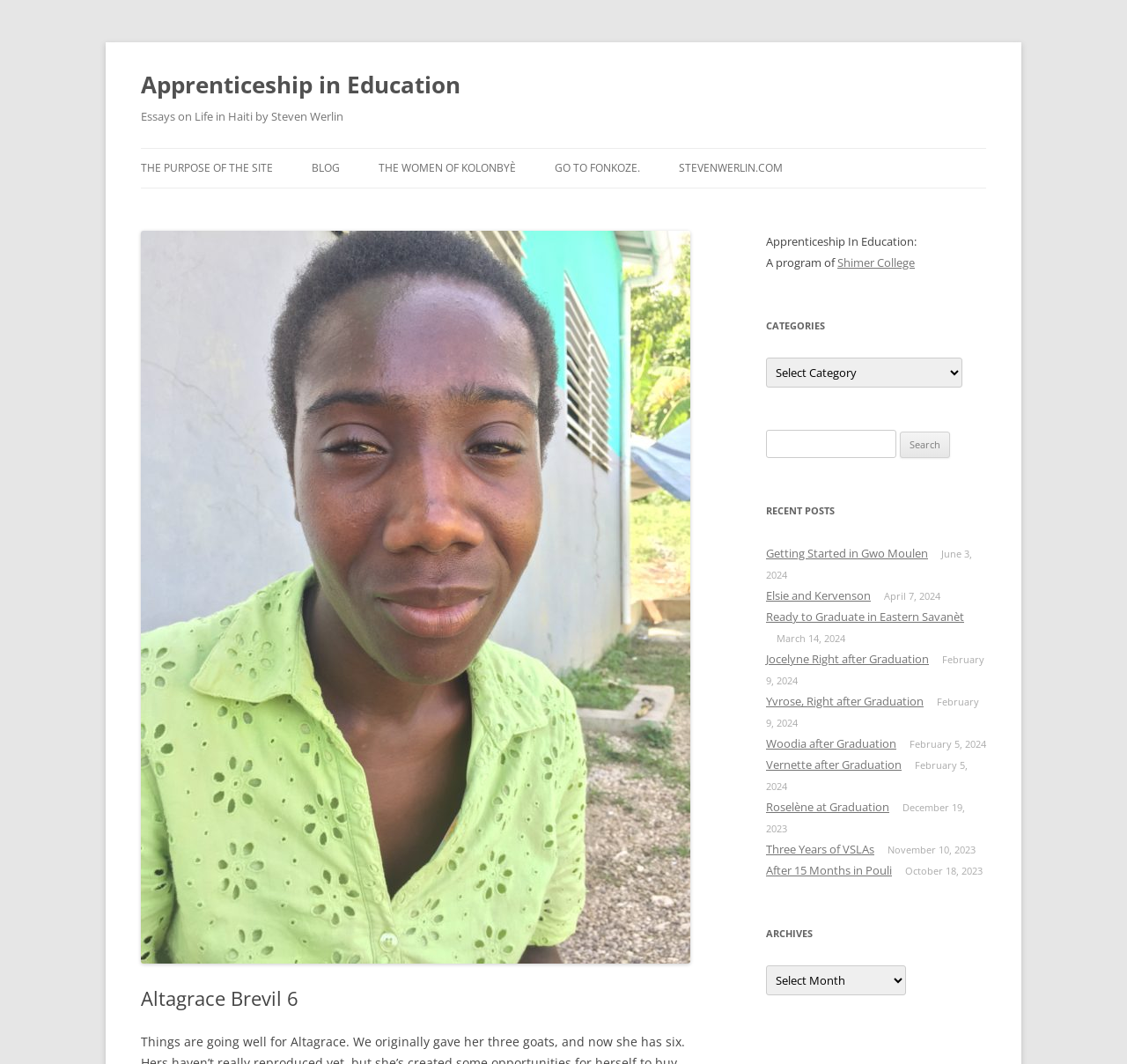Could you locate the bounding box coordinates for the section that should be clicked to accomplish this task: "Search for something".

[0.68, 0.404, 0.795, 0.431]